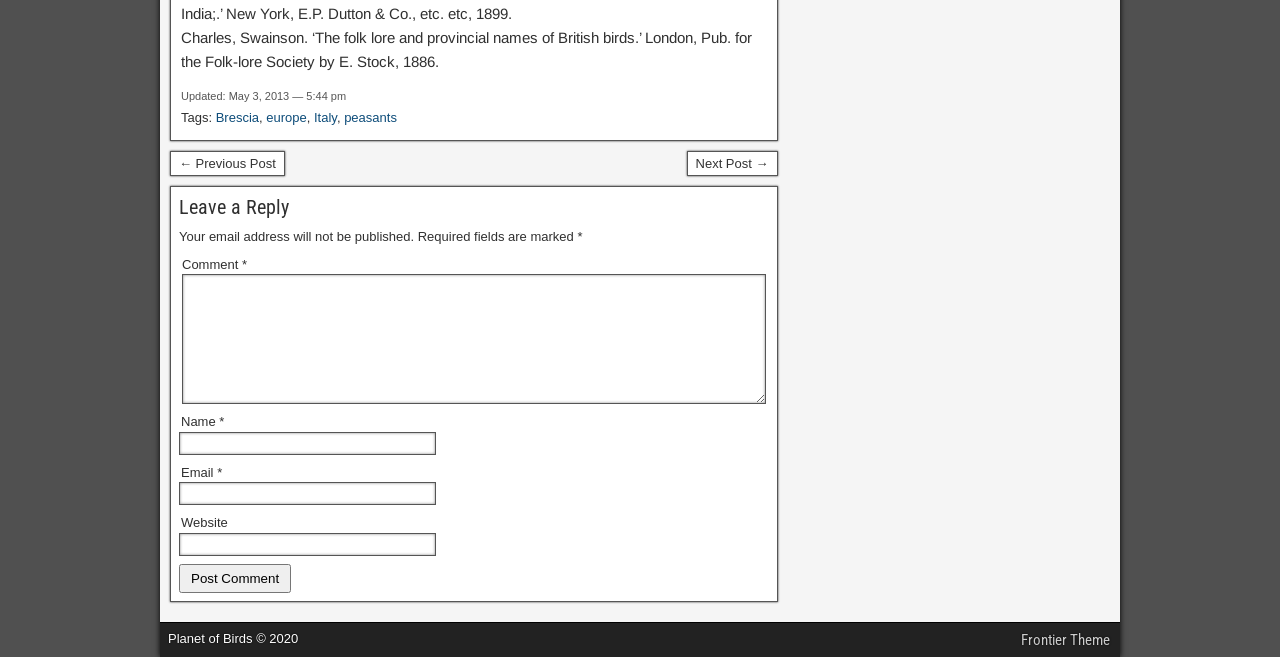What are the tags associated with this post?
Using the image, provide a detailed and thorough answer to the question.

The tags associated with this post are listed in the footer section of the webpage, which are 'Brescia', 'europe', 'Italy', and 'peasants'.